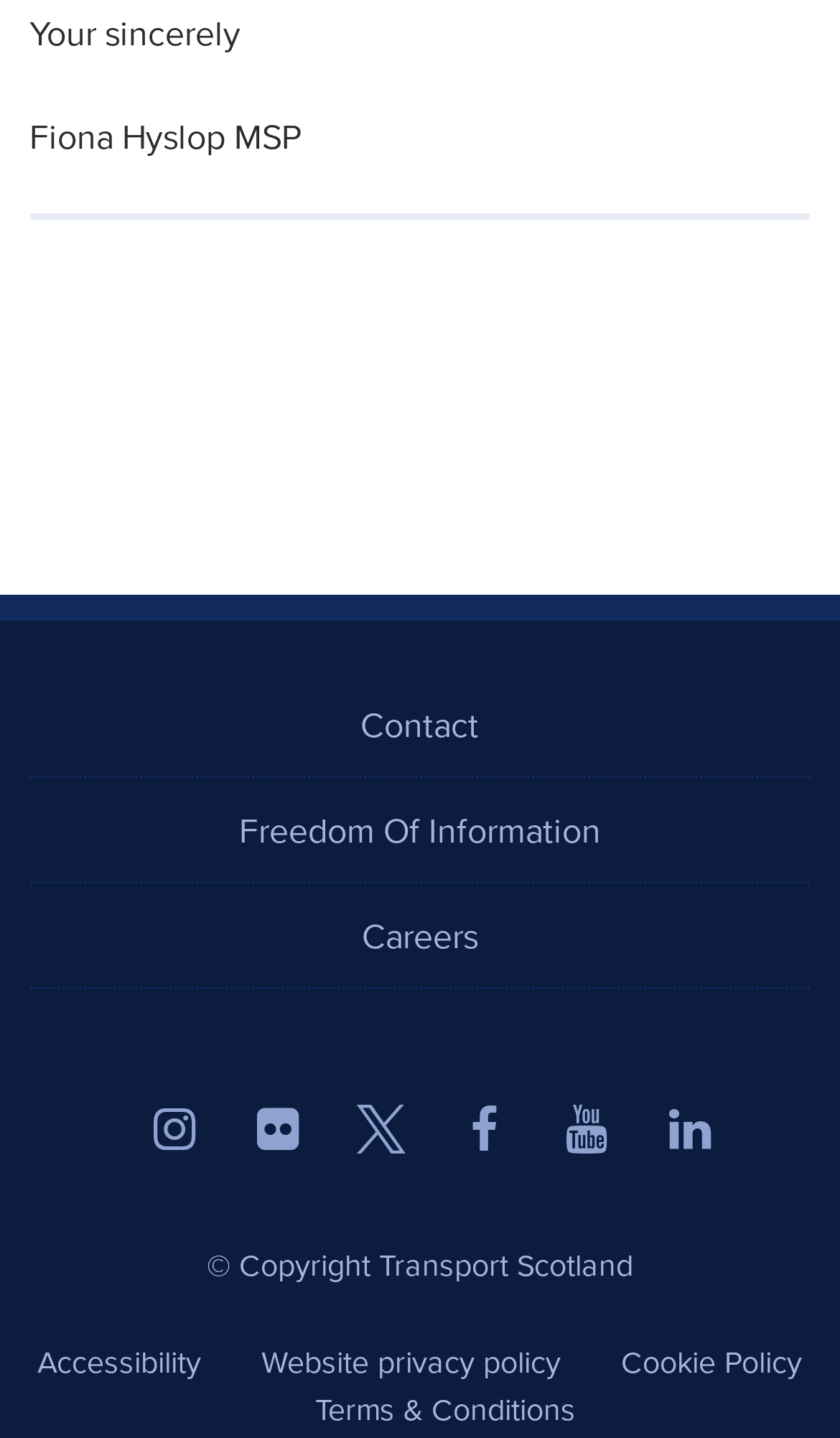Locate the bounding box coordinates of the area to click to fulfill this instruction: "Go to Careers". The bounding box should be presented as four float numbers between 0 and 1, in the order [left, top, right, bottom].

[0.035, 0.614, 0.965, 0.687]